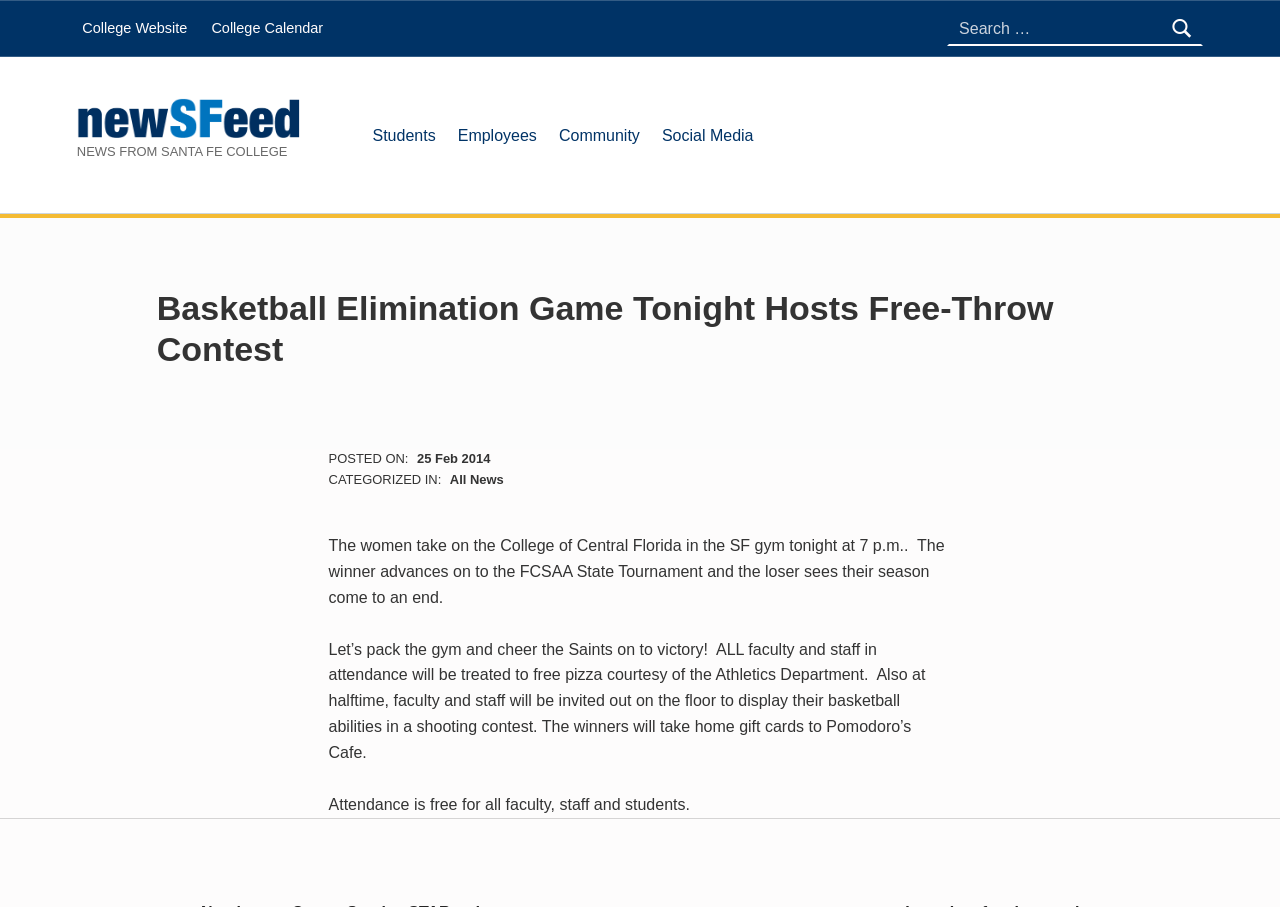Please identify the bounding box coordinates of the element on the webpage that should be clicked to follow this instruction: "Click the 'info@agetek.ie' email link". The bounding box coordinates should be given as four float numbers between 0 and 1, formatted as [left, top, right, bottom].

None